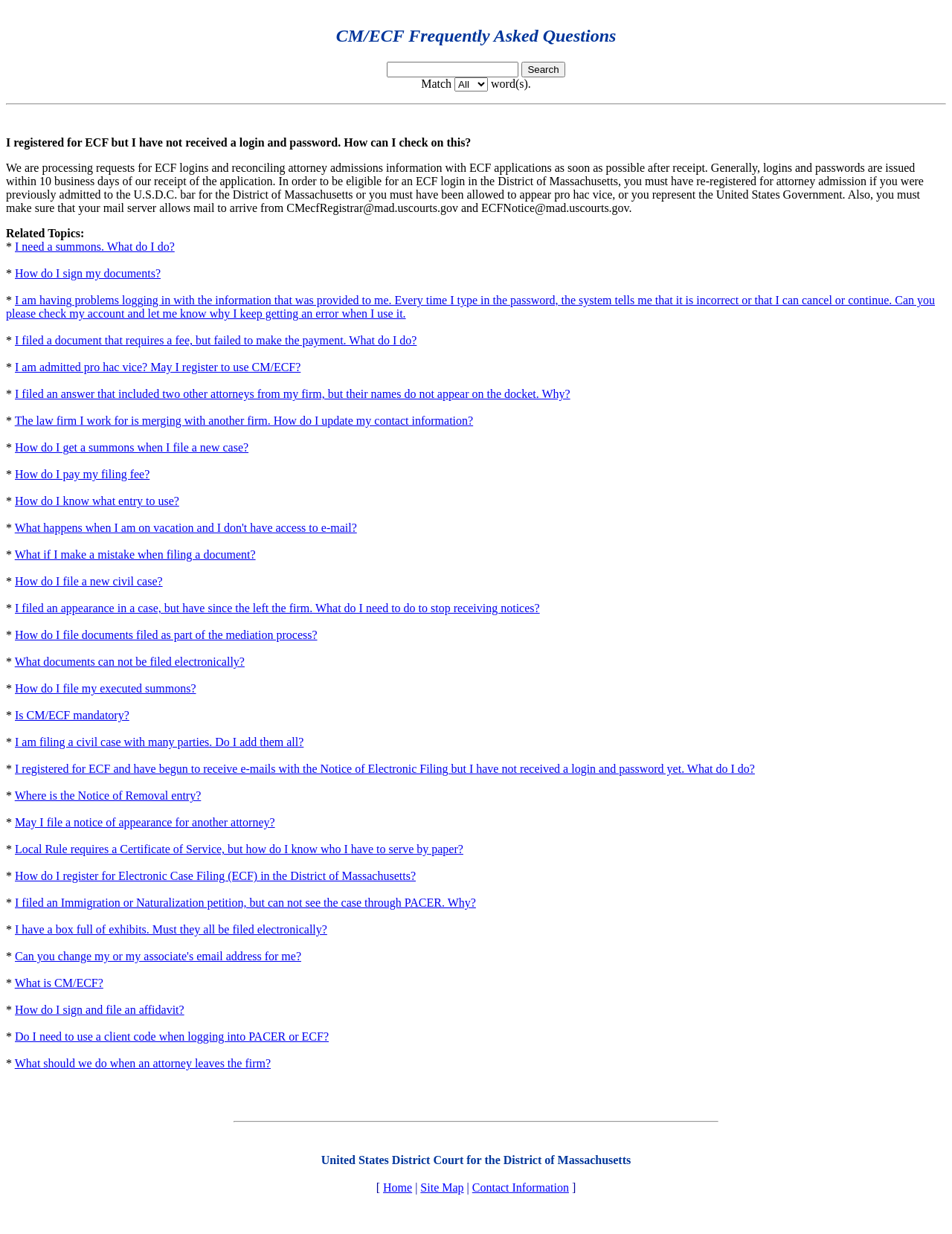What is required to be eligible for an ECF login?
From the screenshot, provide a brief answer in one word or phrase.

Re-register for attorney admission